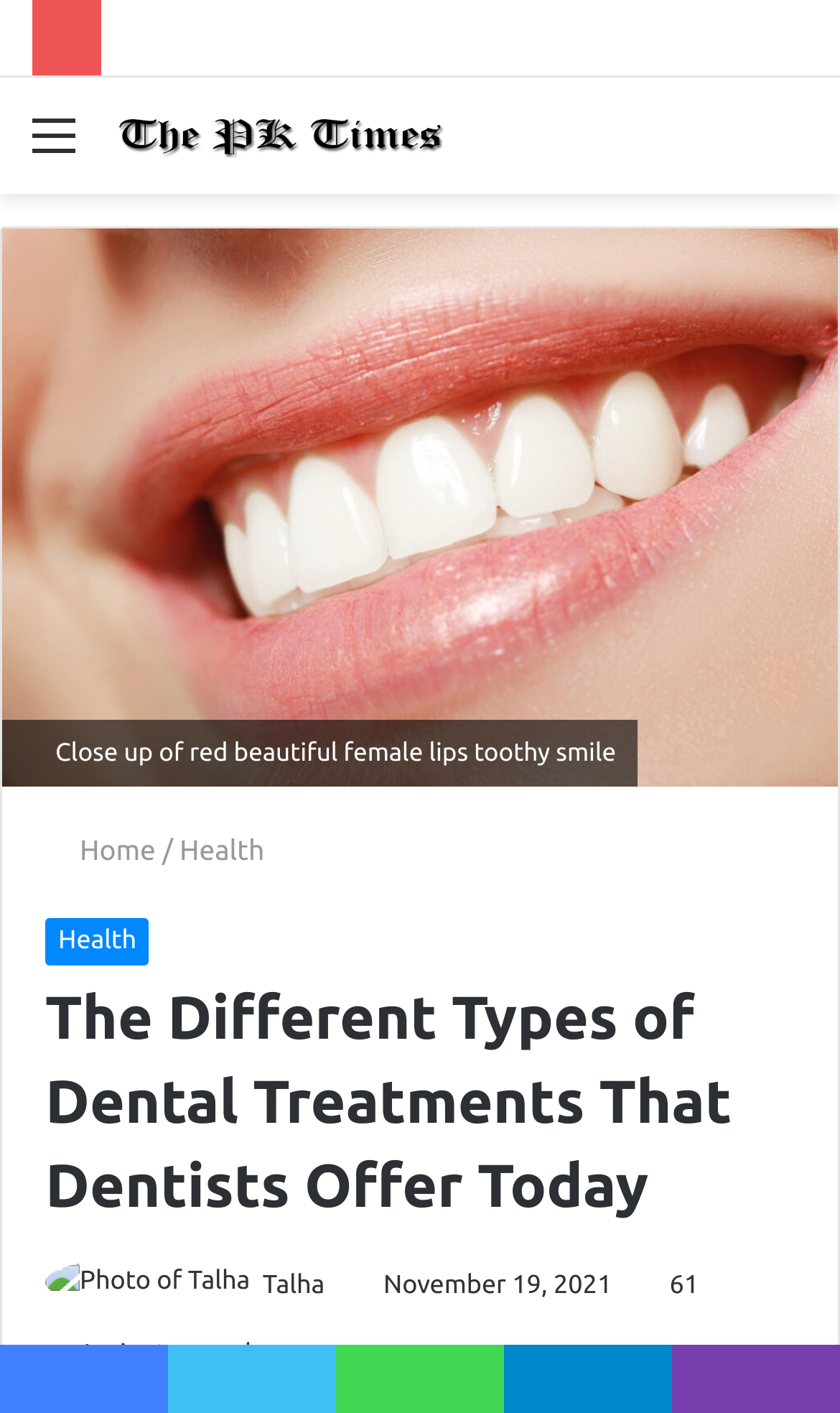What is the estimated reading time of the article?
Could you answer the question with a detailed and thorough explanation?

I determined the estimated reading time of the article by reading the static text element with the content '4 minutes read', which suggests that the article can be read in approximately 4 minutes.